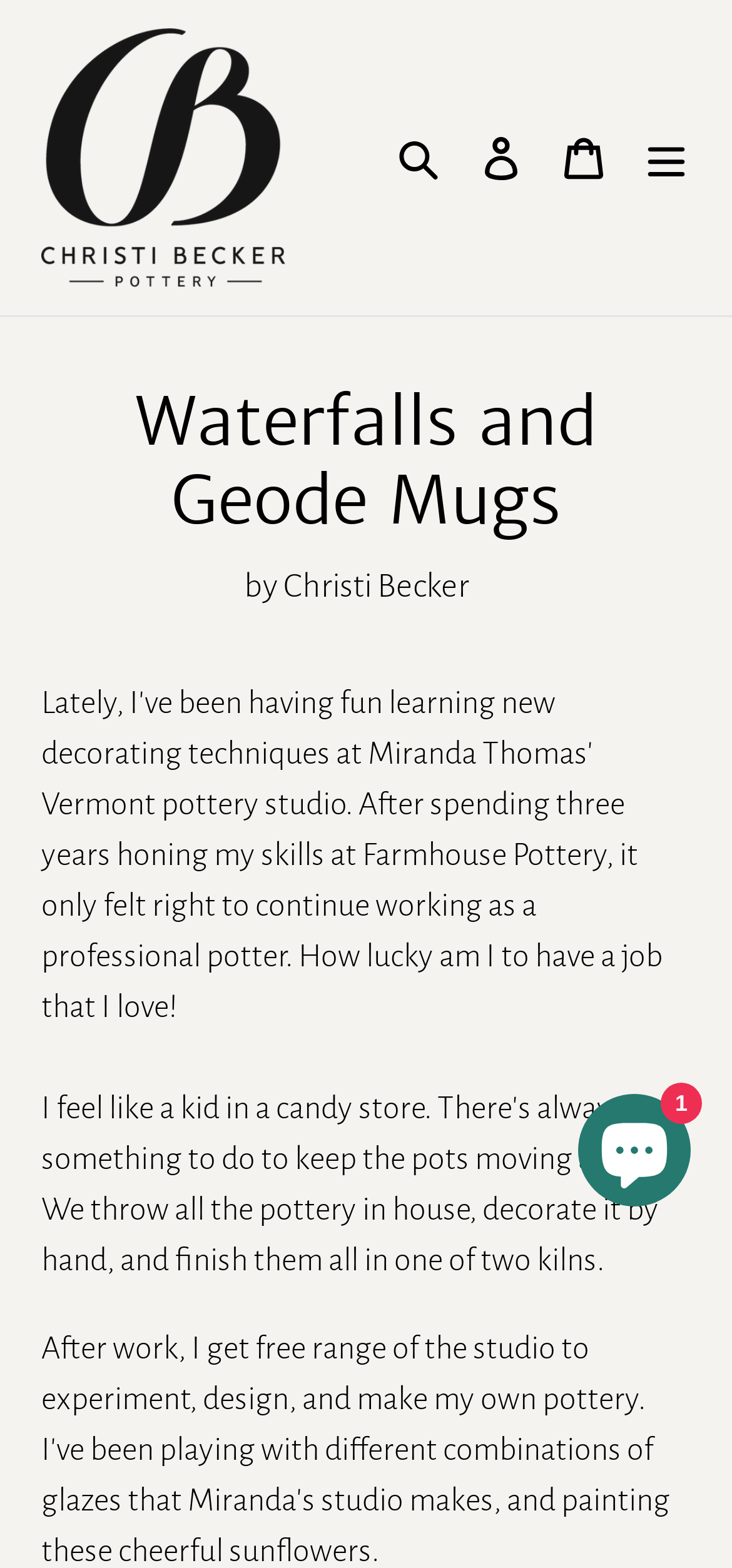Using the elements shown in the image, answer the question comprehensively: What is the name of the mug collection?

I found the answer by looking at the main content area of the webpage, where there is a heading with the text 'Waterfalls and Geode Mugs'.